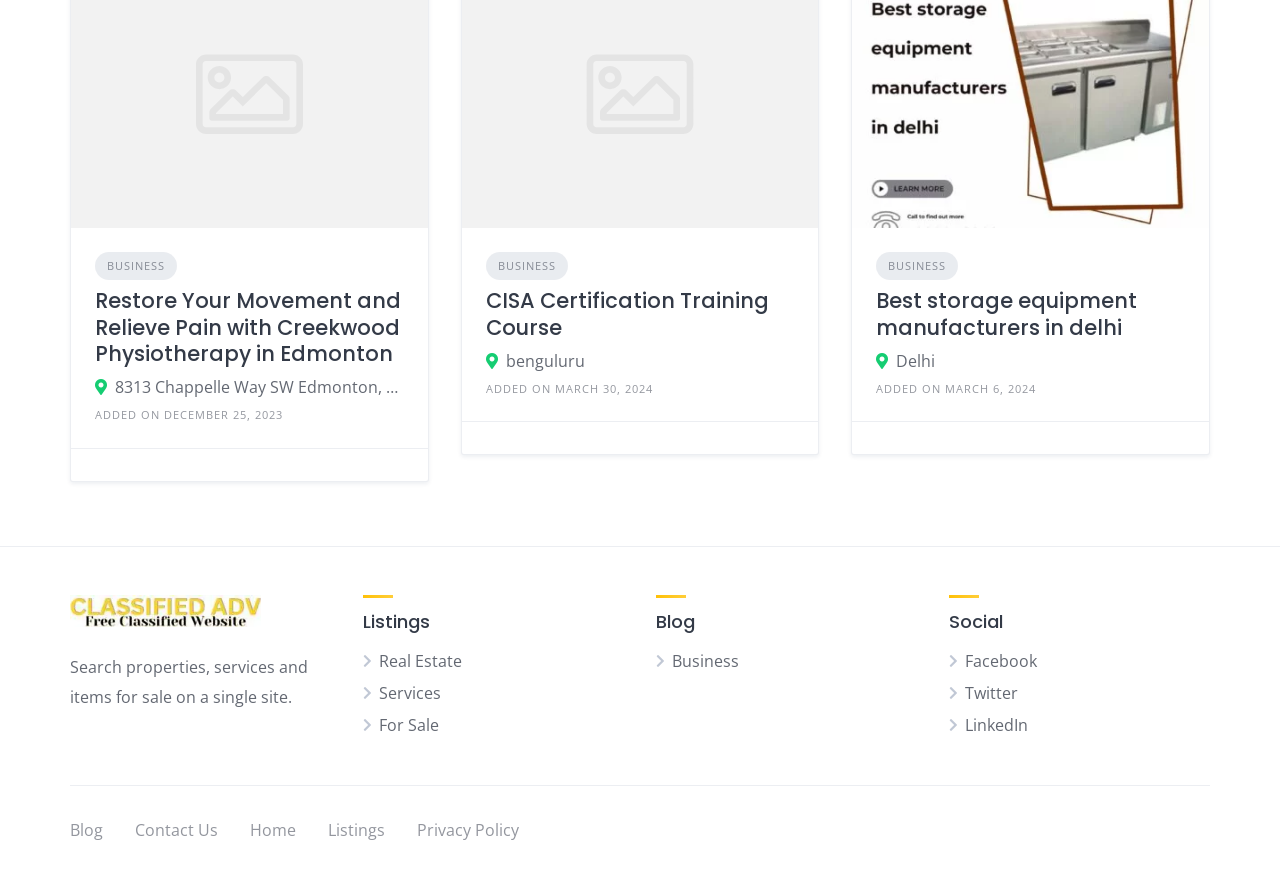Bounding box coordinates must be specified in the format (top-left x, top-left y, bottom-right x, bottom-right y). All values should be floating point numbers between 0 and 1. What are the bounding box coordinates of the UI element described as: For Sale

[0.296, 0.817, 0.343, 0.842]